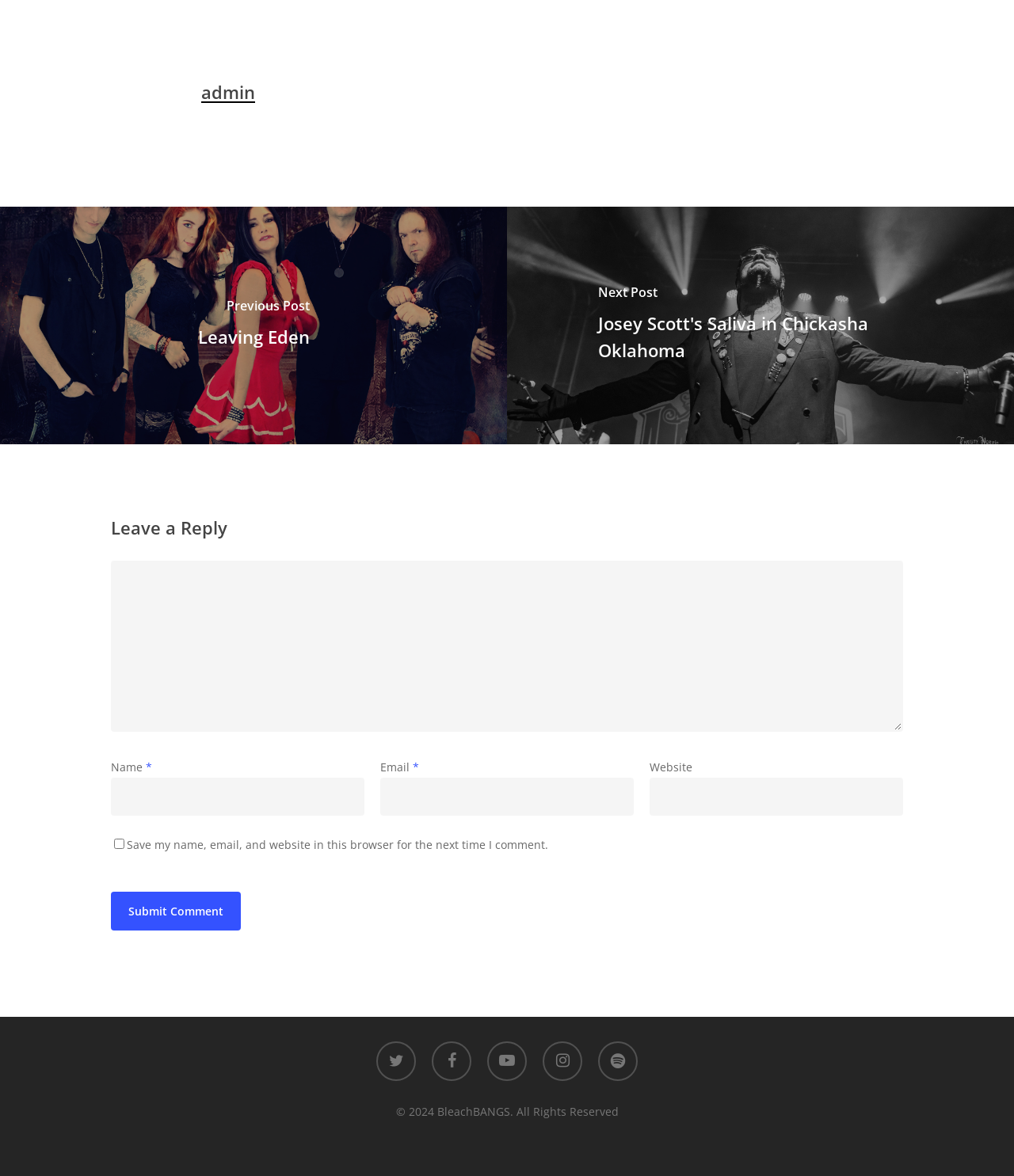Is the checkbox for saving name and email checked?
Please answer the question with a single word or phrase, referencing the image.

No